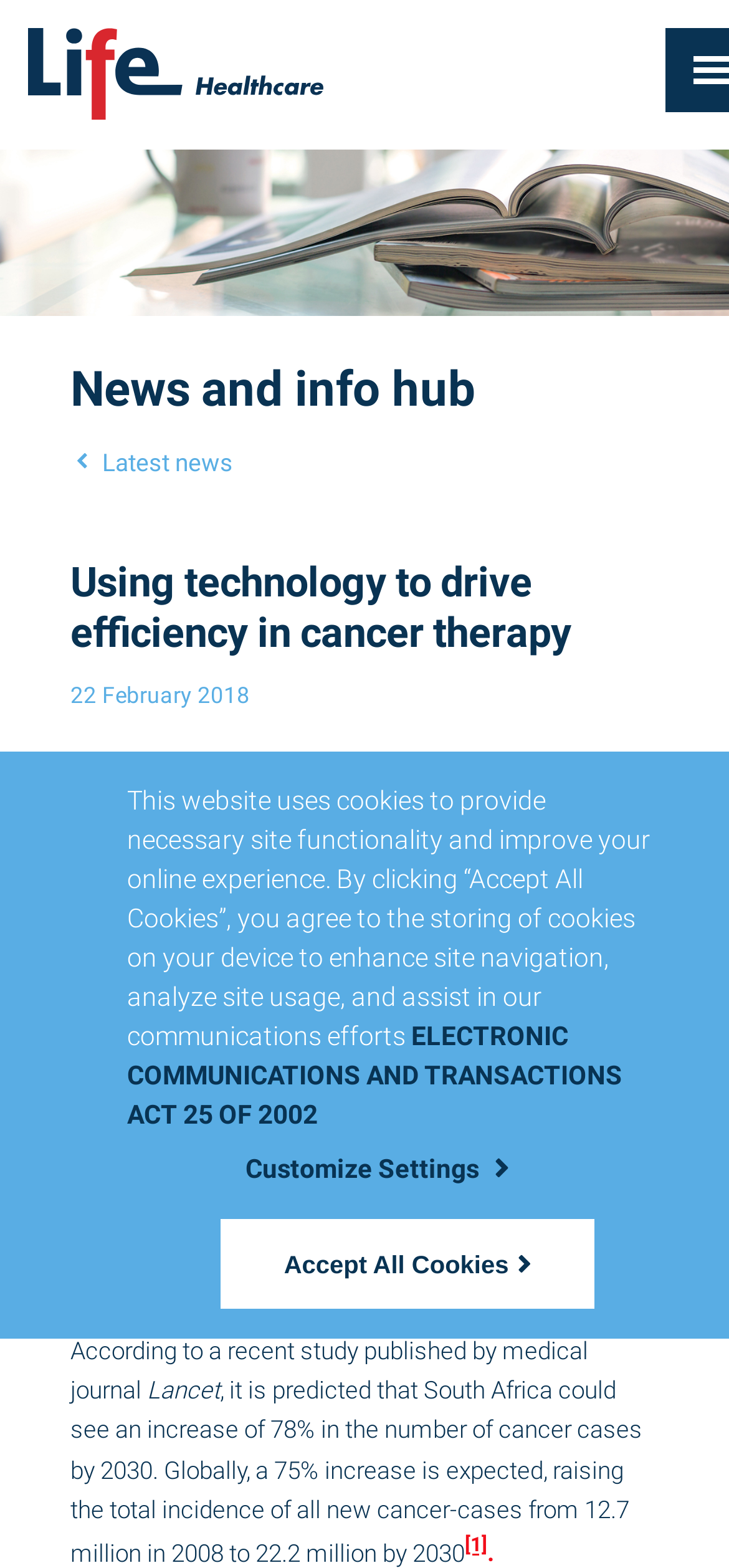What is the name of the medical journal mentioned in the article? Examine the screenshot and reply using just one word or a brief phrase.

Lancet